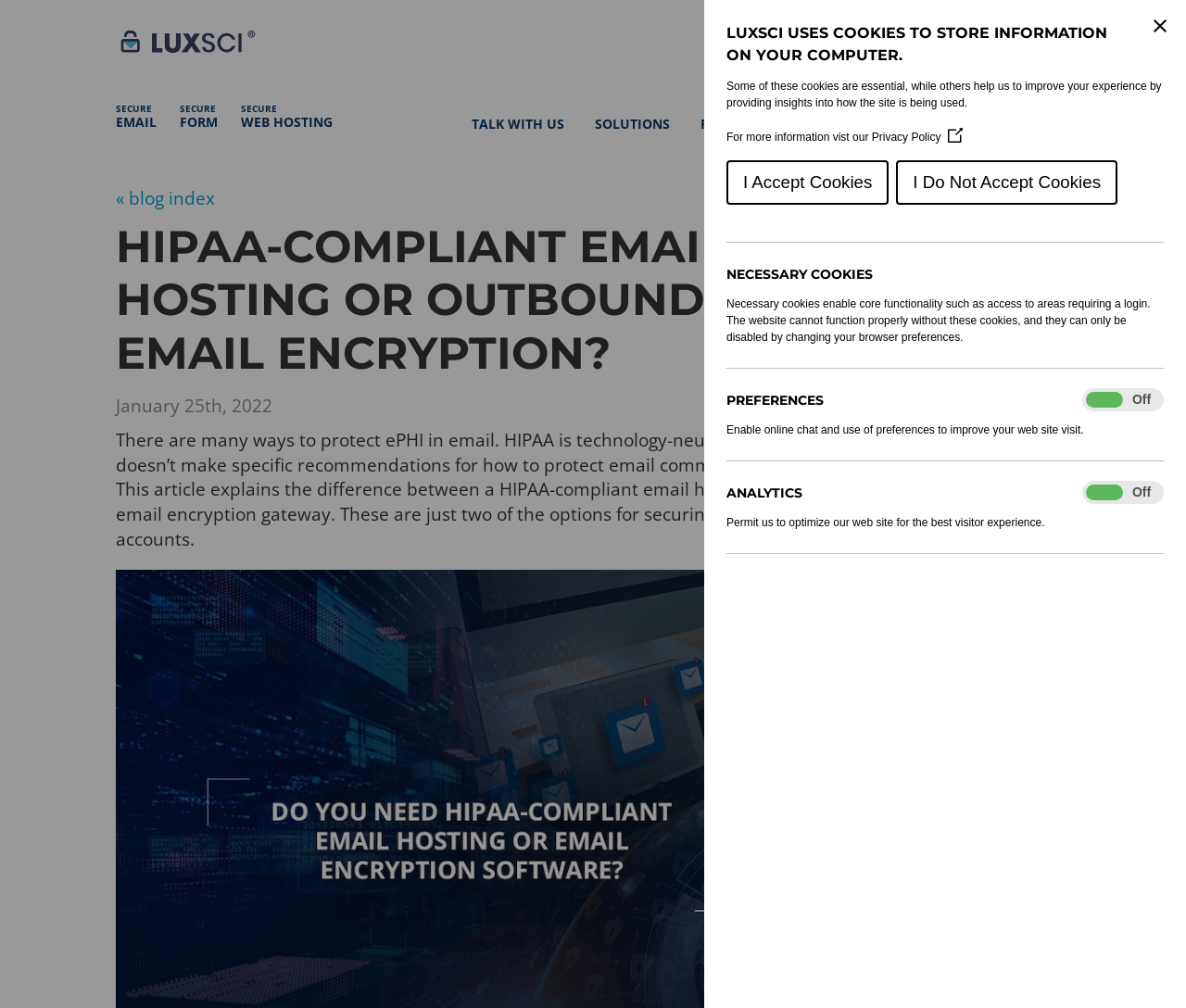Please specify the coordinates of the bounding box for the element that should be clicked to carry out this instruction: "Follow the Twitter link". The coordinates must be four float numbers between 0 and 1, formatted as [left, top, right, bottom].

[0.765, 0.649, 0.79, 0.672]